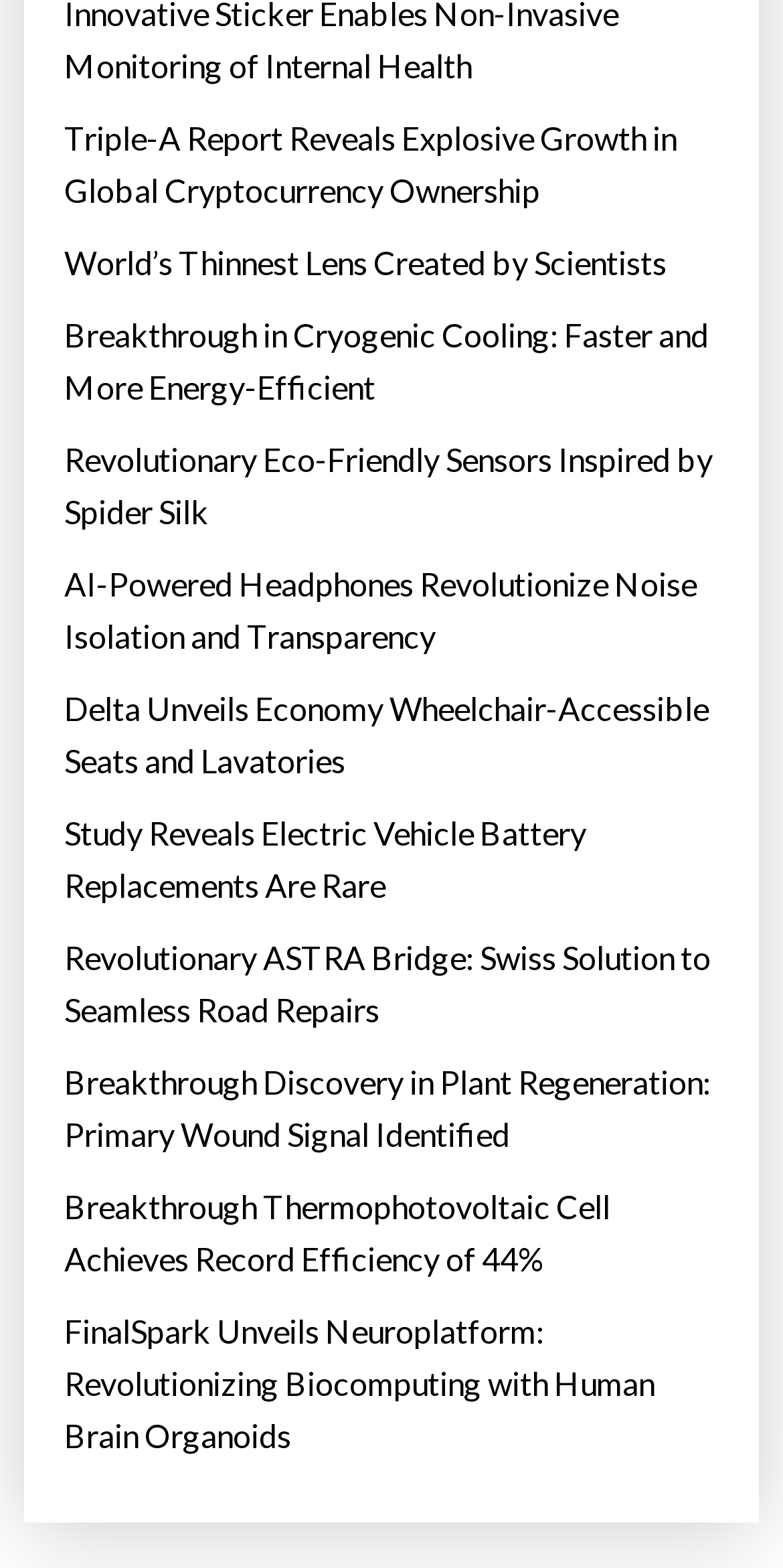Identify the bounding box coordinates of the area that should be clicked in order to complete the given instruction: "Explore the study on electric vehicle battery replacements". The bounding box coordinates should be four float numbers between 0 and 1, i.e., [left, top, right, bottom].

[0.082, 0.515, 0.918, 0.581]